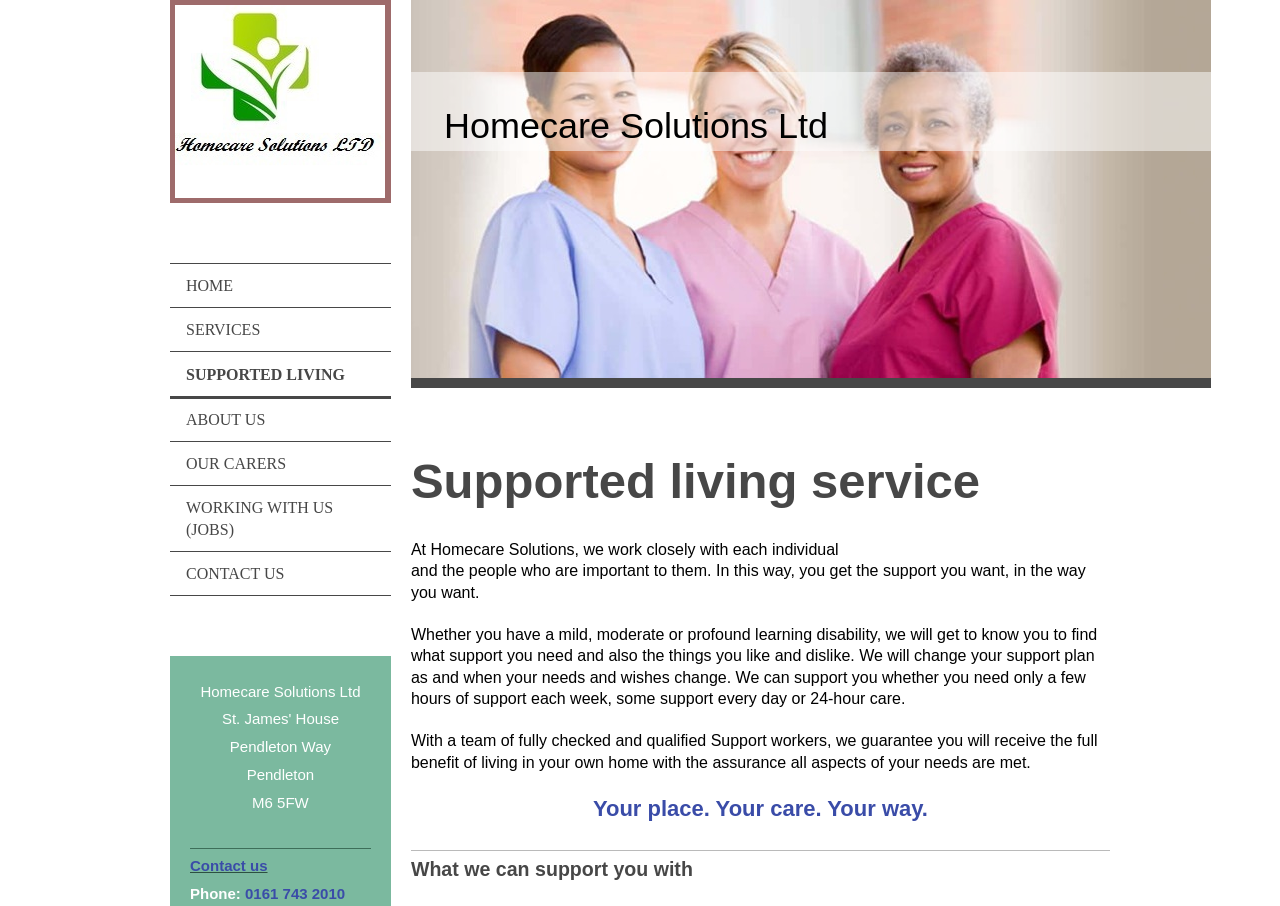What is the address of Homecare Solutions Ltd?
Refer to the screenshot and respond with a concise word or phrase.

Pendleton Way, M6 5FW